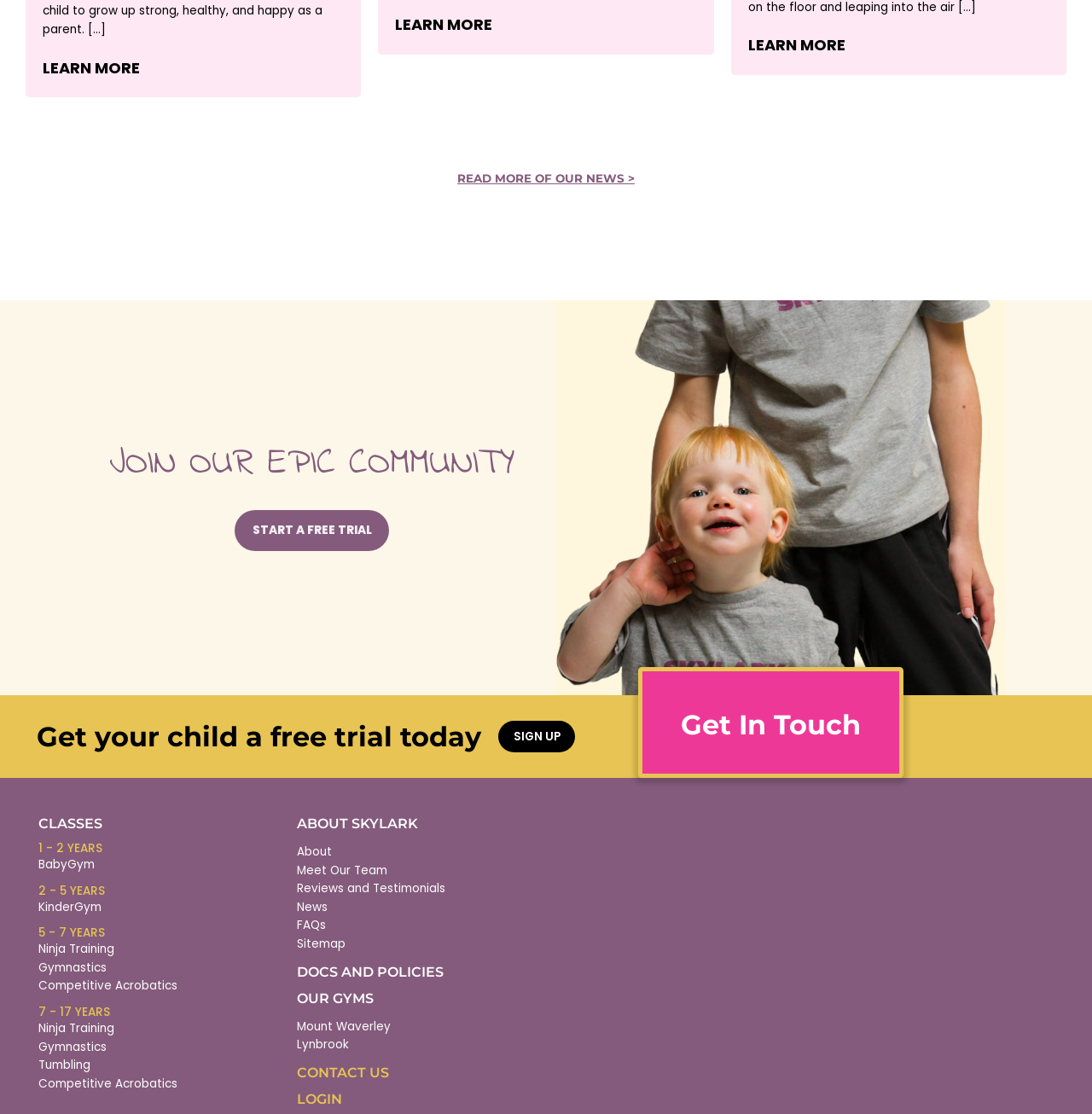Please indicate the bounding box coordinates of the element's region to be clicked to achieve the instruction: "Start a free trial". Provide the coordinates as four float numbers between 0 and 1, i.e., [left, top, right, bottom].

[0.215, 0.458, 0.356, 0.495]